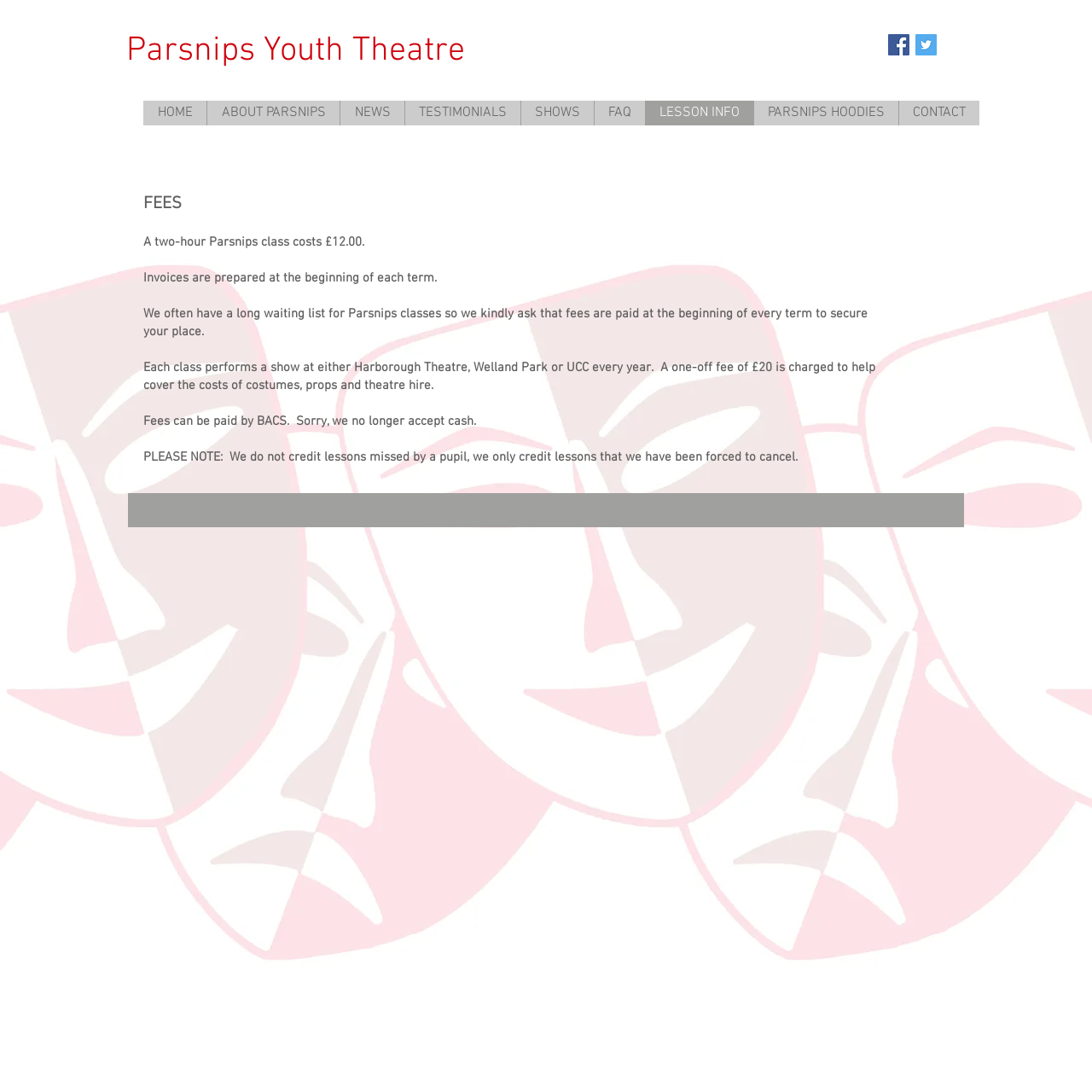Pinpoint the bounding box coordinates of the clickable area needed to execute the instruction: "Contact Parsnips Youth Theatre". The coordinates should be specified as four float numbers between 0 and 1, i.e., [left, top, right, bottom].

[0.823, 0.092, 0.897, 0.115]